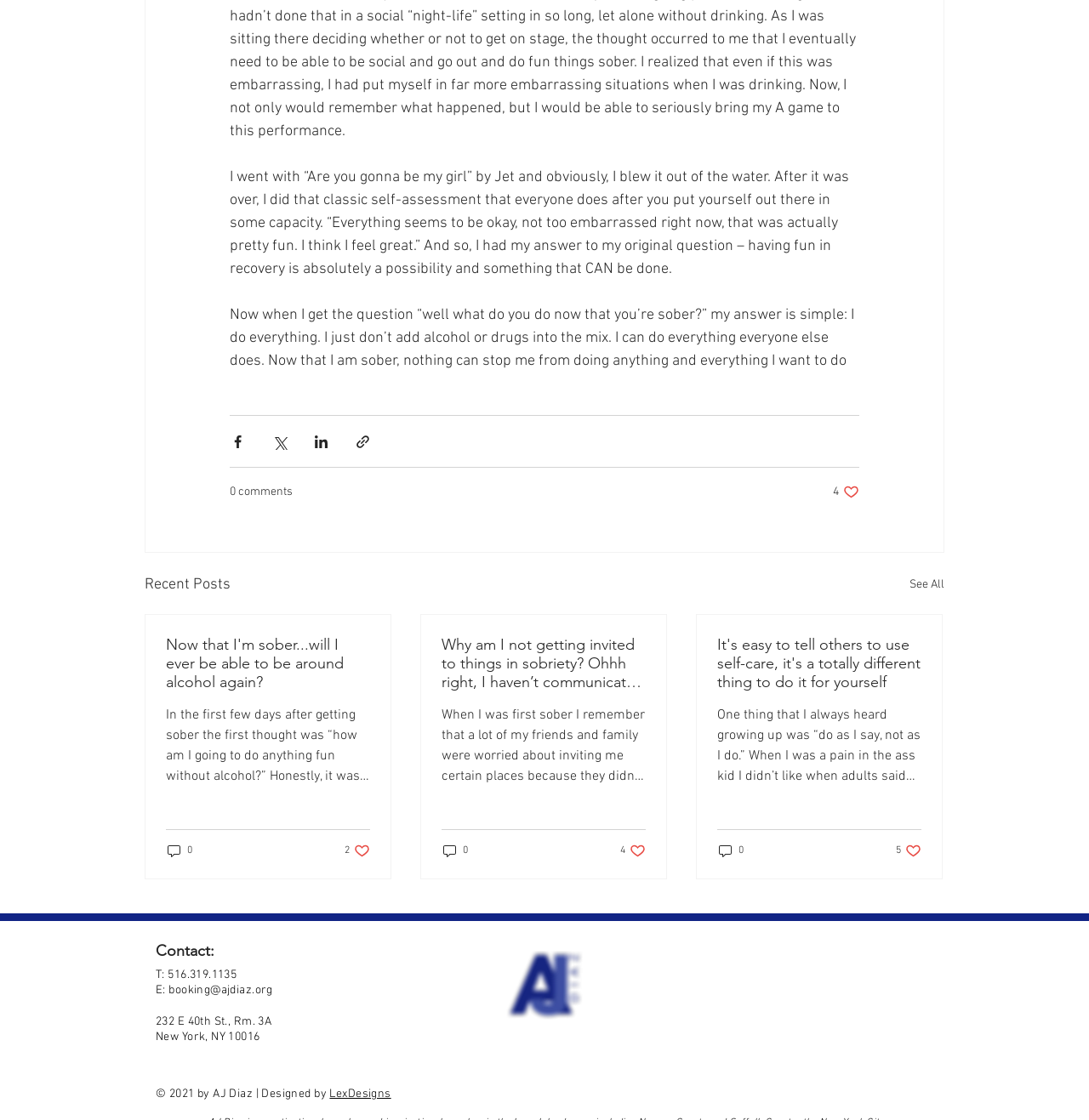Kindly provide the bounding box coordinates of the section you need to click on to fulfill the given instruction: "Read the recent post 'Now that I'm sober...will I ever be able to be around alcohol again?'".

[0.152, 0.567, 0.34, 0.617]